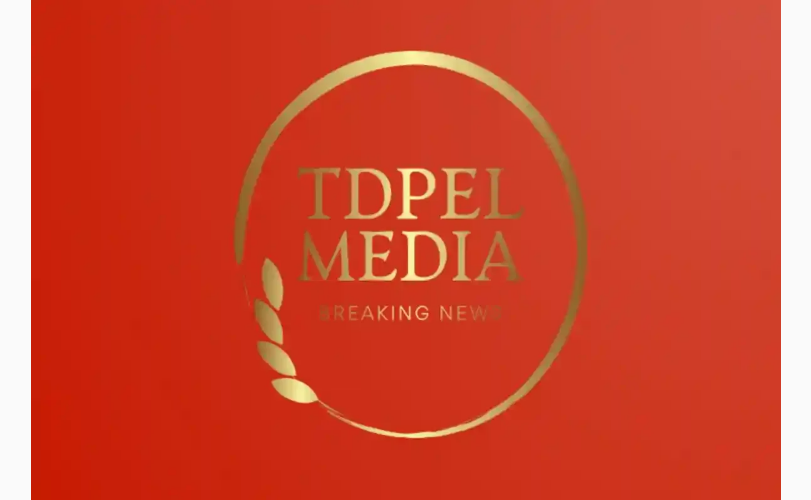Describe all the important aspects and features visible in the image.

The image features the logo of TDPel Media, prominently displayed against a striking red background. The logo is circular, presenting the brand name "TDPel MEDIA" in an elegant gold font, indicative of prestige and quality. Beneath the main title, the phrase "BREAKING NEWS" is also inscribed in gold, signifying the outlet's focus on delivering timely and significant news updates. The overall design is complemented by a decorative laurel leaf motif, adding a touch of sophistication and symbolizing achievement. This visual representation aligns with TDPel Media's commitment to providing premium news content, as highlighted in their coverage of significant events, including the recent lavish wedding vow renewal ball of Nigerian billionaire Obi Cubana and his wife.